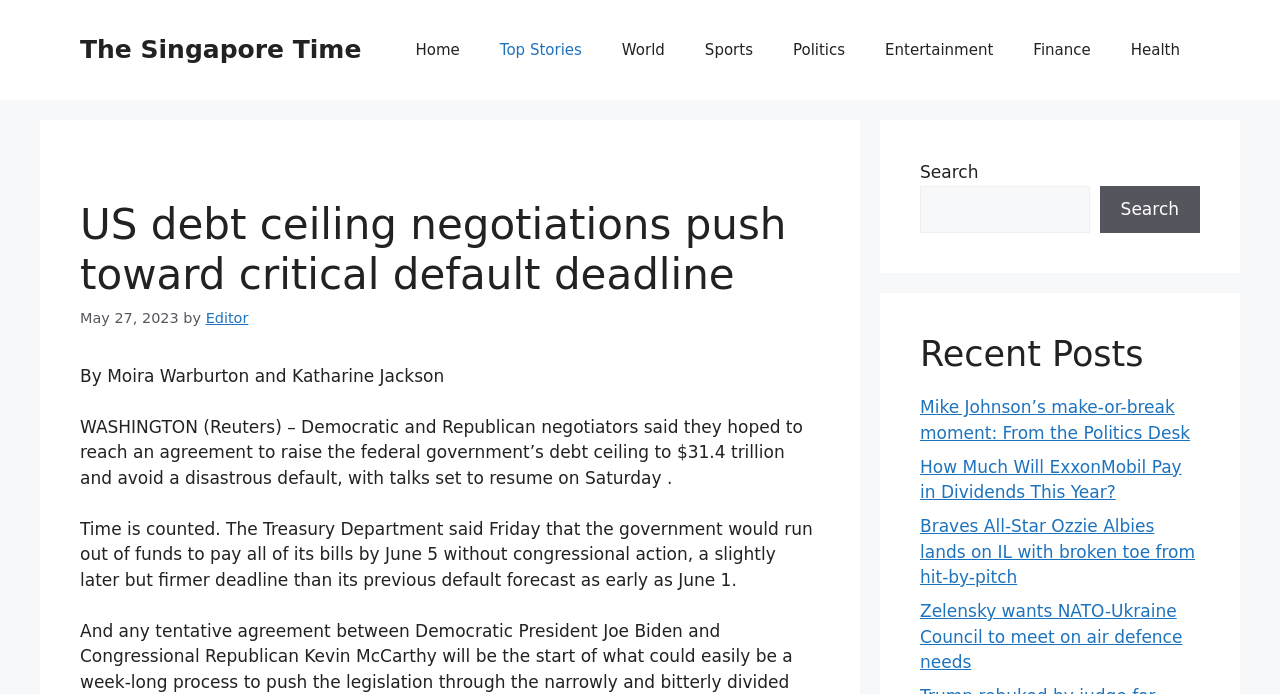Please locate and retrieve the main header text of the webpage.

US debt ceiling negotiations push toward critical default deadline